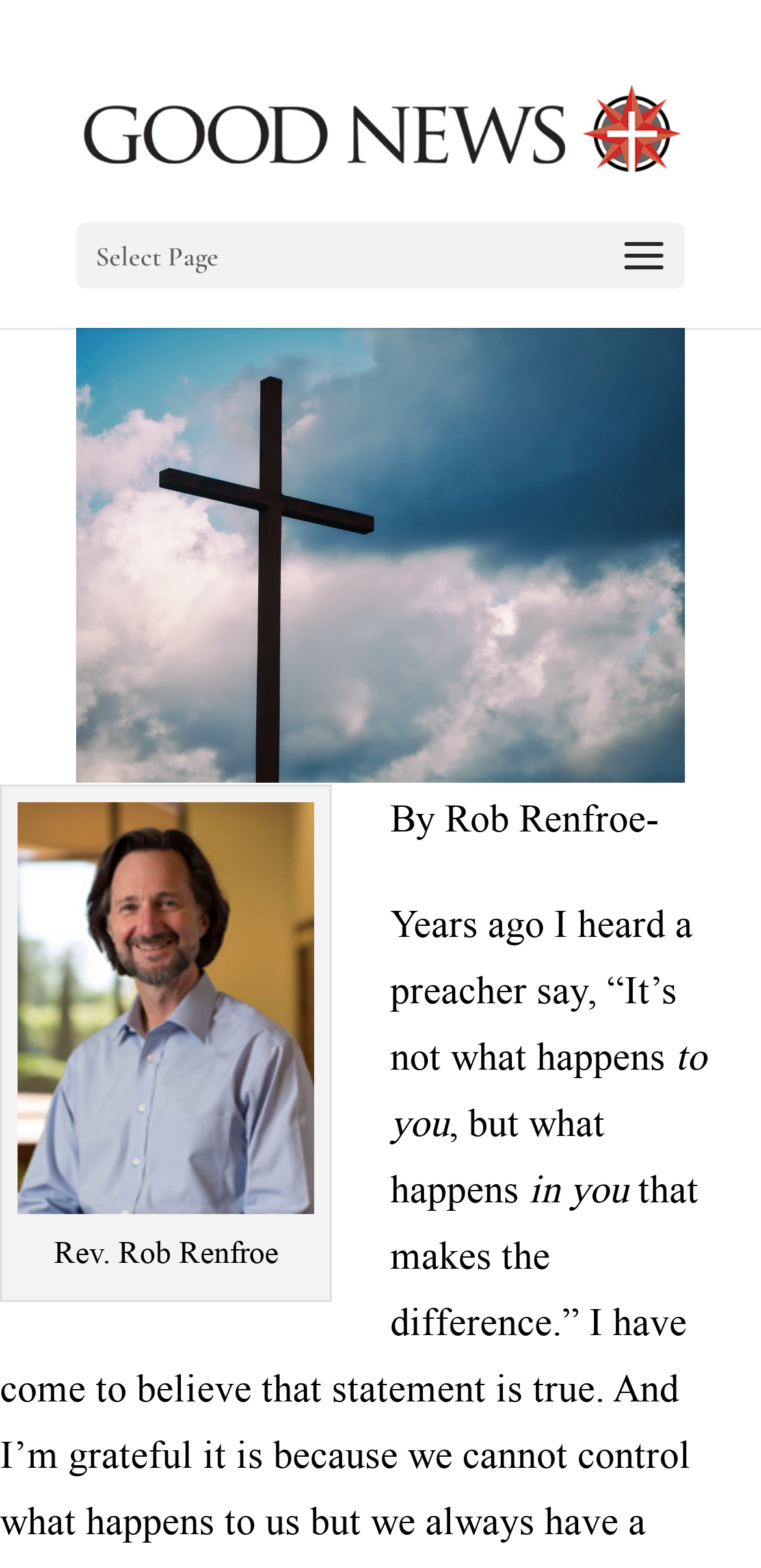Please give a short response to the question using one word or a phrase:
Who is the author of the article?

Rev. Rob Renfroe